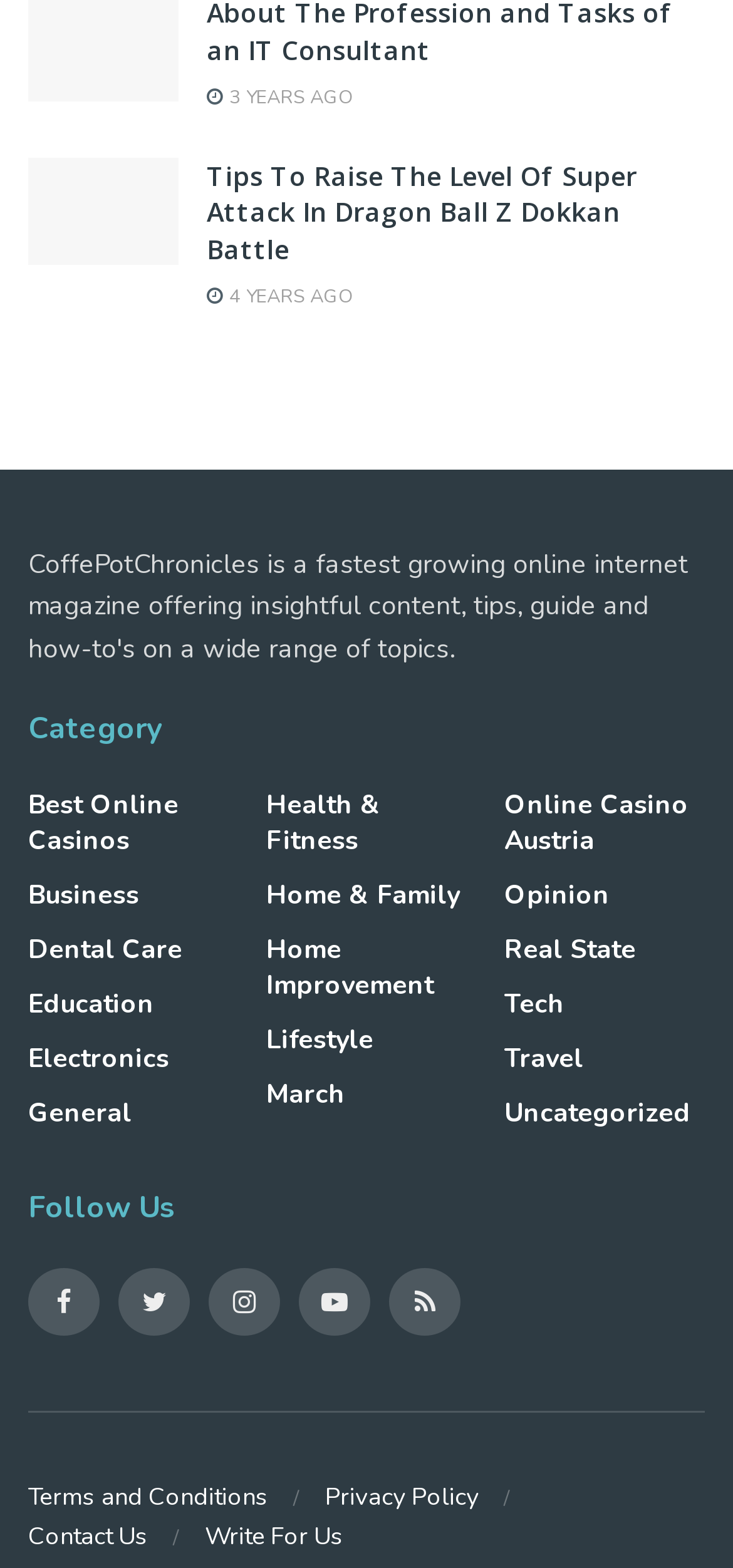How many social media links are there?
Can you provide a detailed and comprehensive answer to the question?

I counted the number of links under the 'Follow Us' heading, which are '', '', '', '', and ''. These are likely social media links, and there are 5 of them.